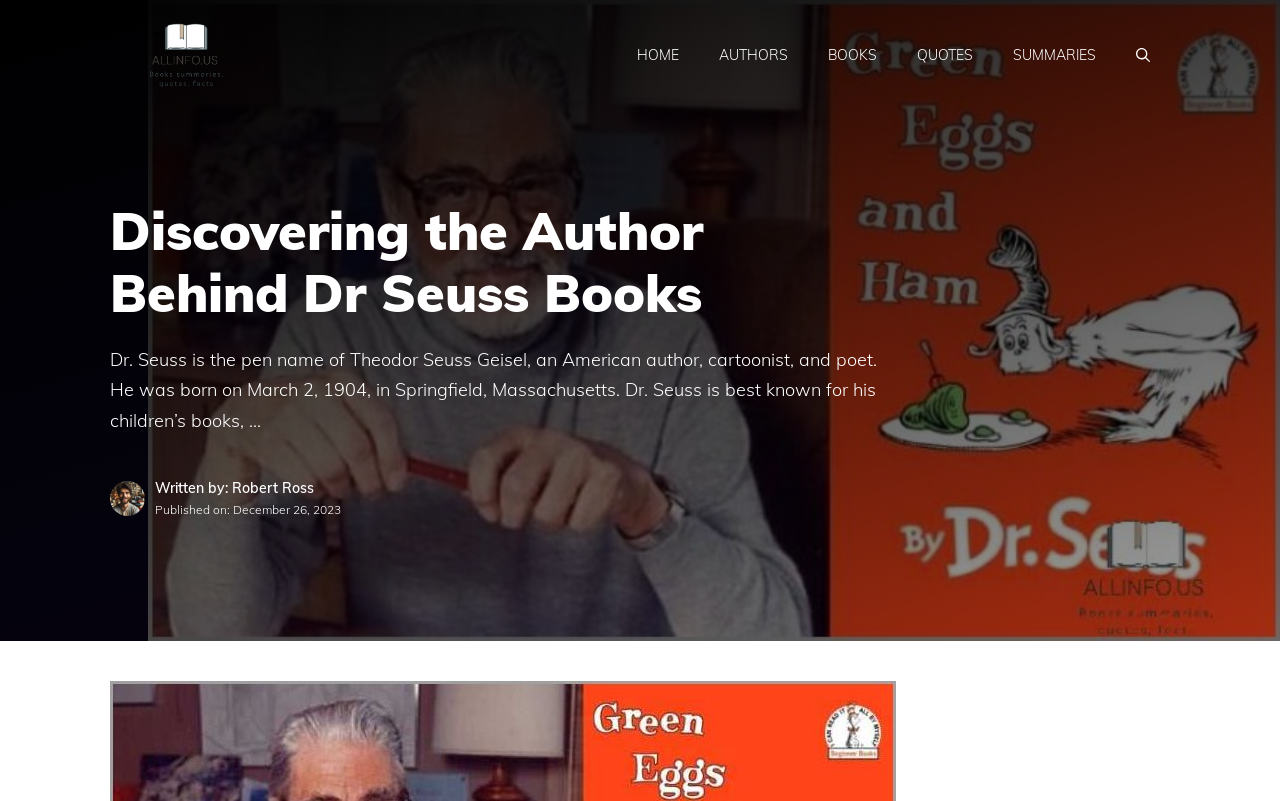Bounding box coordinates are to be given in the format (top-left x, top-left y, bottom-right x, bottom-right y). All values must be floating point numbers between 0 and 1. Provide the bounding box coordinate for the UI element described as: aria-label="Open Search Bar"

[0.872, 0.031, 0.914, 0.106]